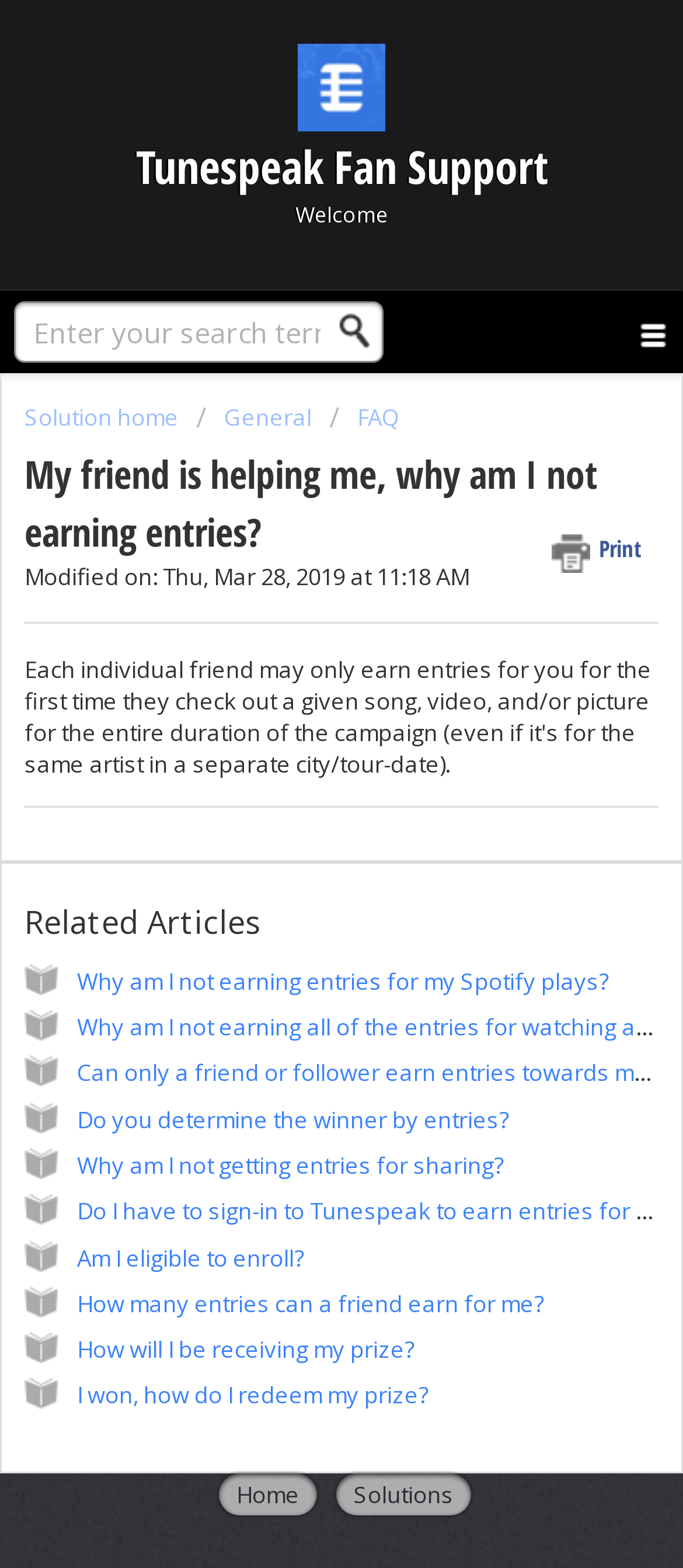From the screenshot, find the bounding box of the UI element matching this description: "Academic Programs". Supply the bounding box coordinates in the form [left, top, right, bottom], each a float between 0 and 1.

None